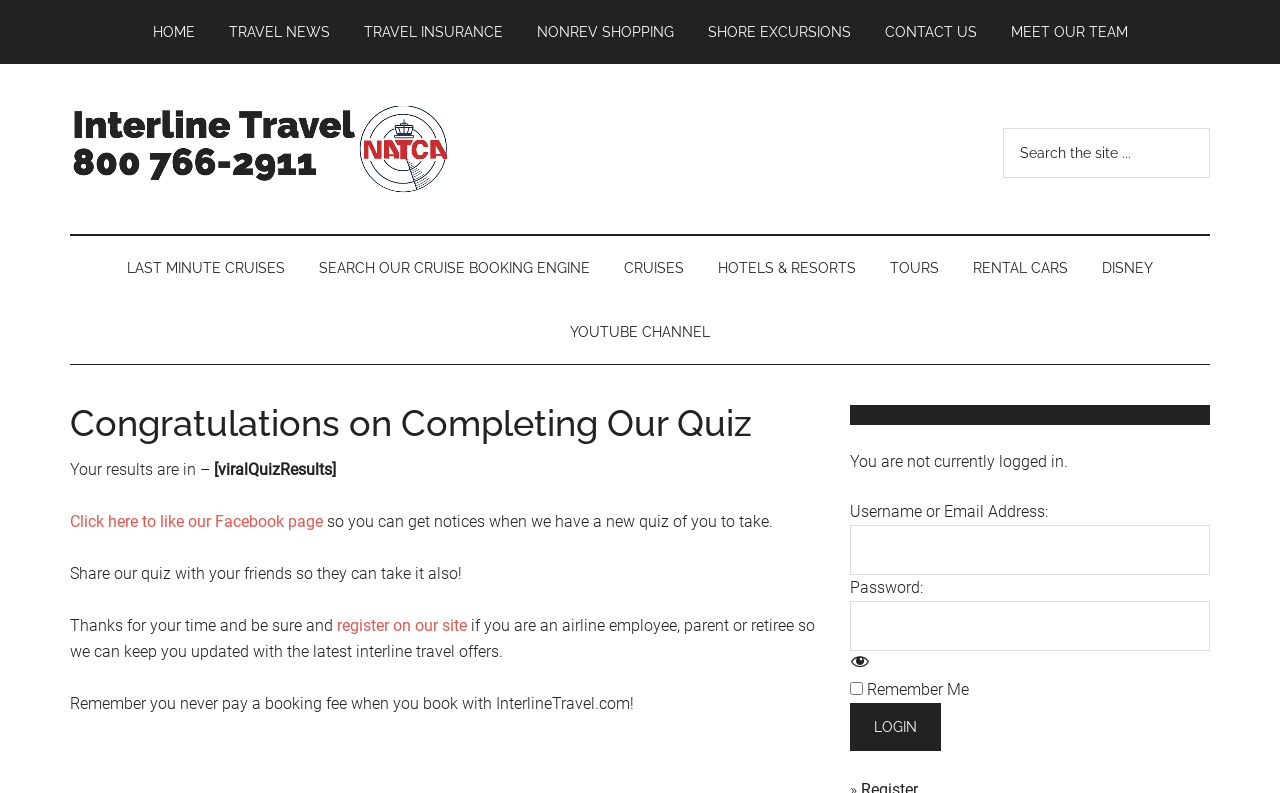Find and specify the bounding box coordinates that correspond to the clickable region for the instruction: "Search the site".

[0.945, 0.16, 0.988, 0.18]